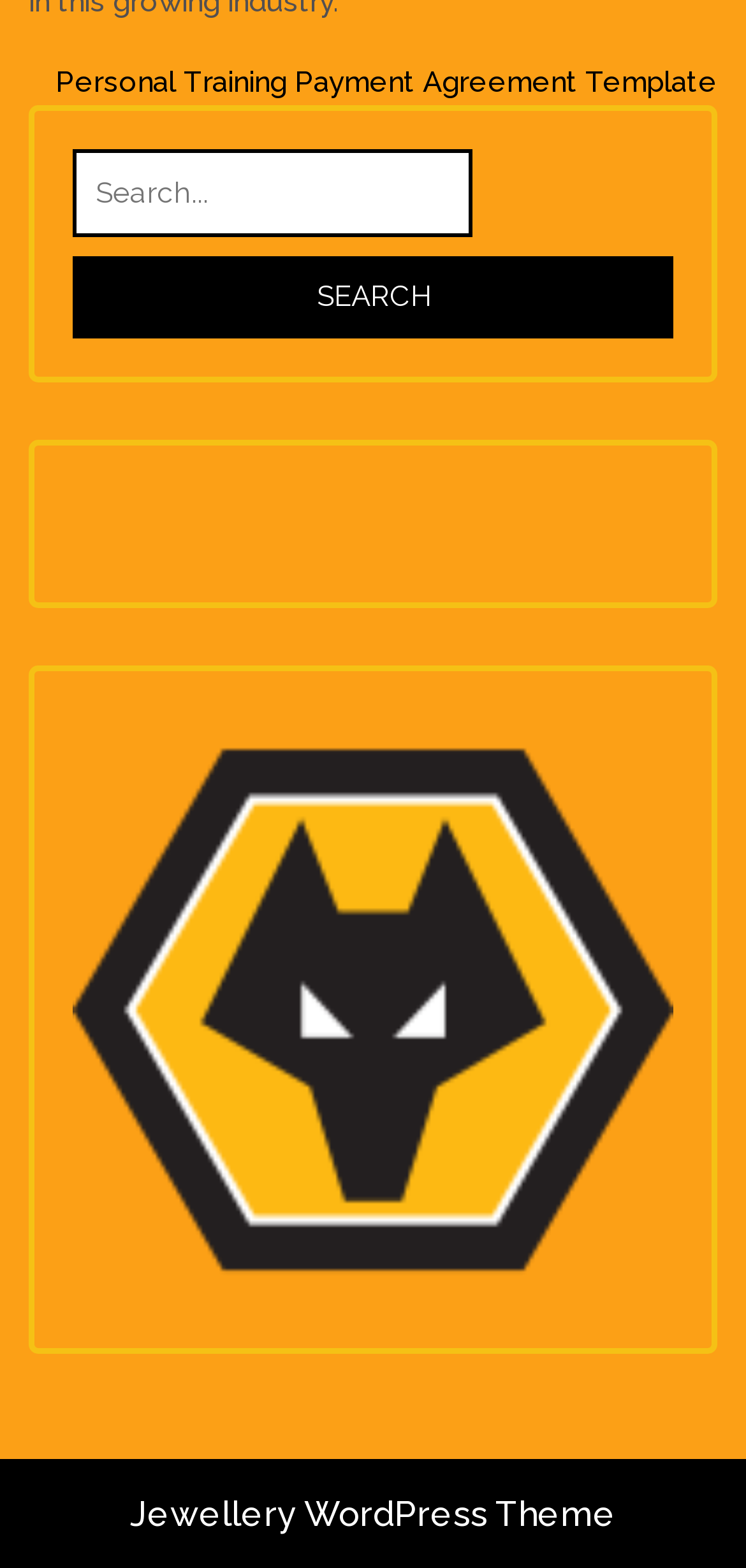What is the link at the bottom of the page?
Look at the image and respond with a single word or a short phrase.

Jewellery WordPress Theme